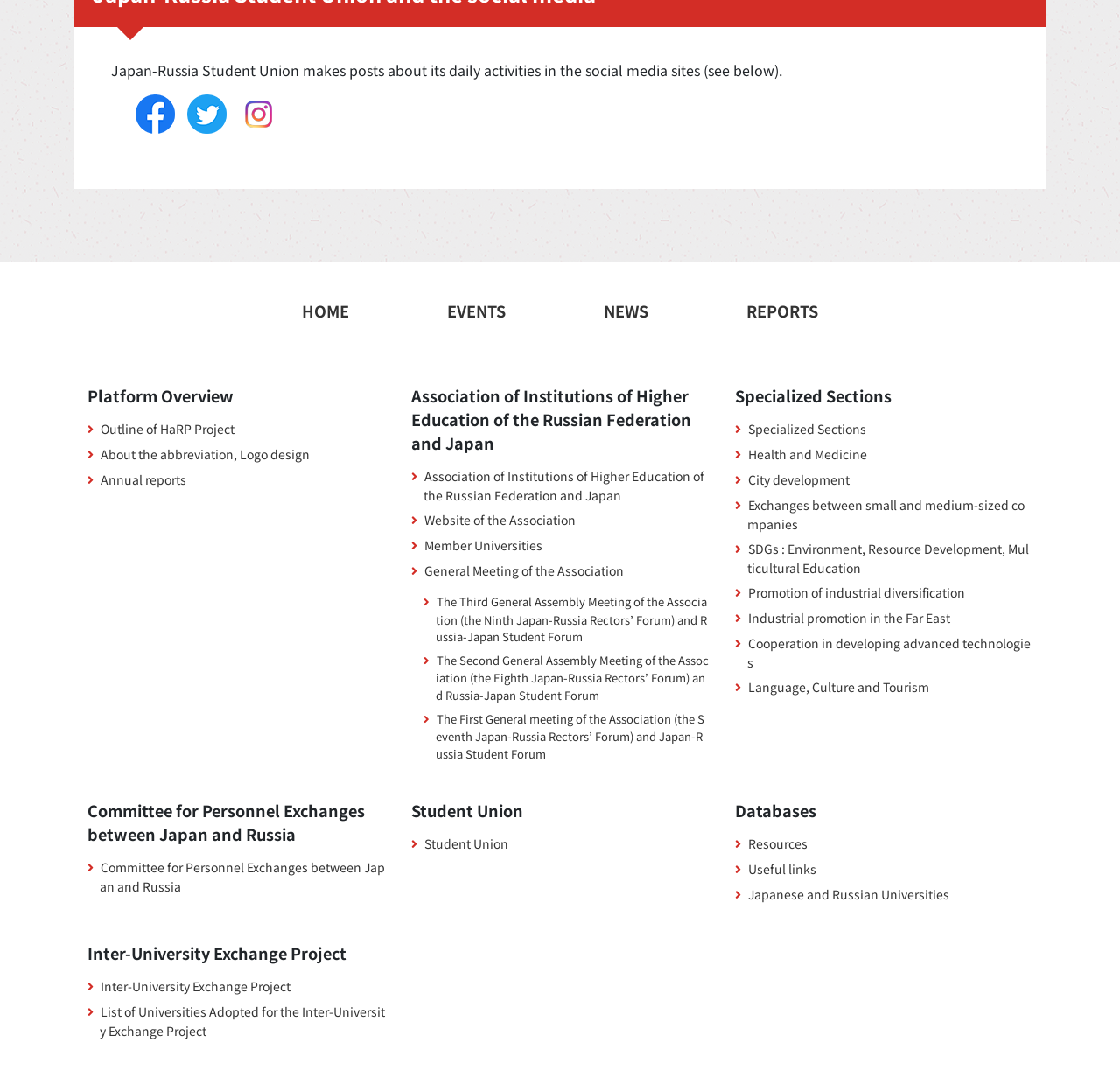How many specialized sections are listed?
Please provide a comprehensive answer to the question based on the webpage screenshot.

The webpage lists seven specialized sections: Health and Medicine, City development, Exchanges between small and medium-sized companies, SDGs : Environment, Resource Development, Multicultural Education, Promotion of industrial diversification, and Industrial promotion in the Far East.